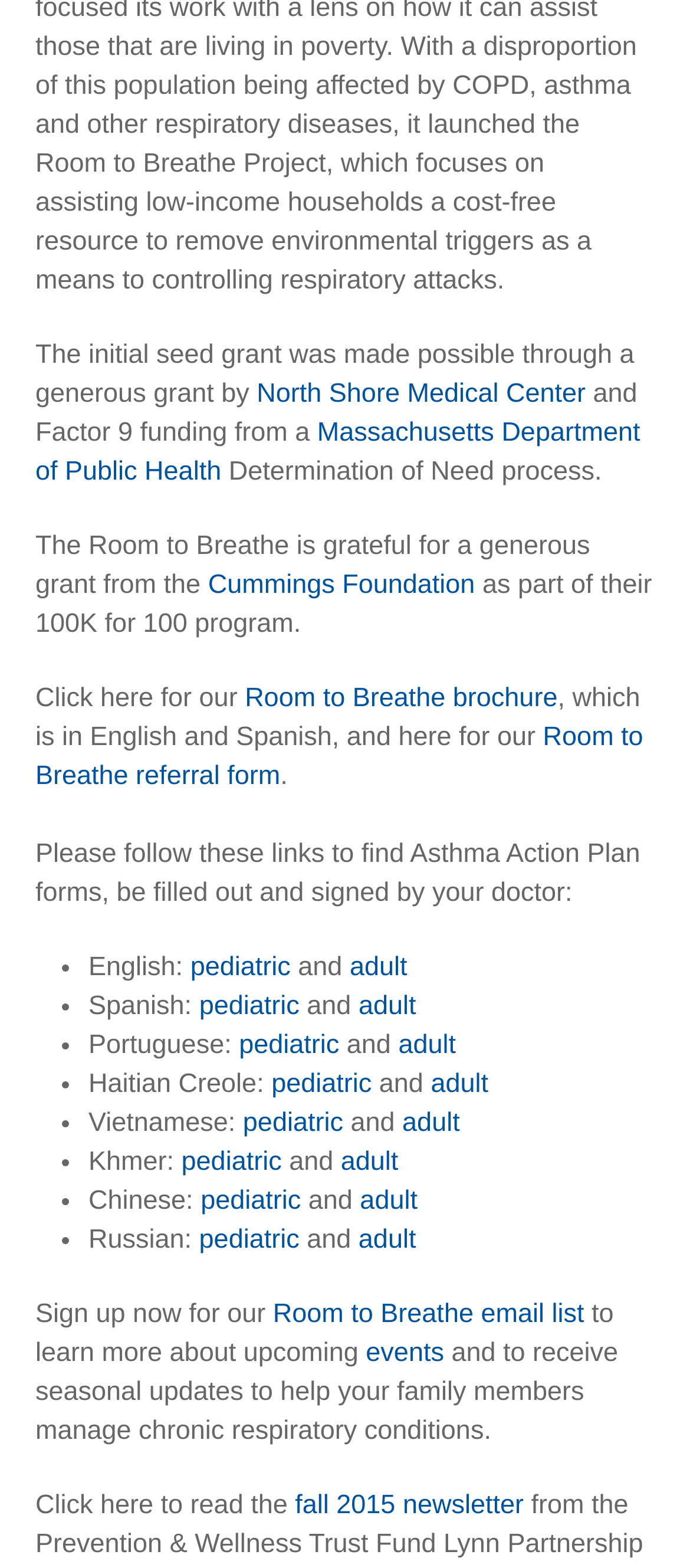What is the purpose of signing up for the email list?
Look at the image and construct a detailed response to the question.

The purpose of signing up for the email list can be found in the text 'Sign up now for our Room to Breathe email list to learn more about upcoming events and to receive seasonal updates to help your family members manage chronic respiratory conditions'.